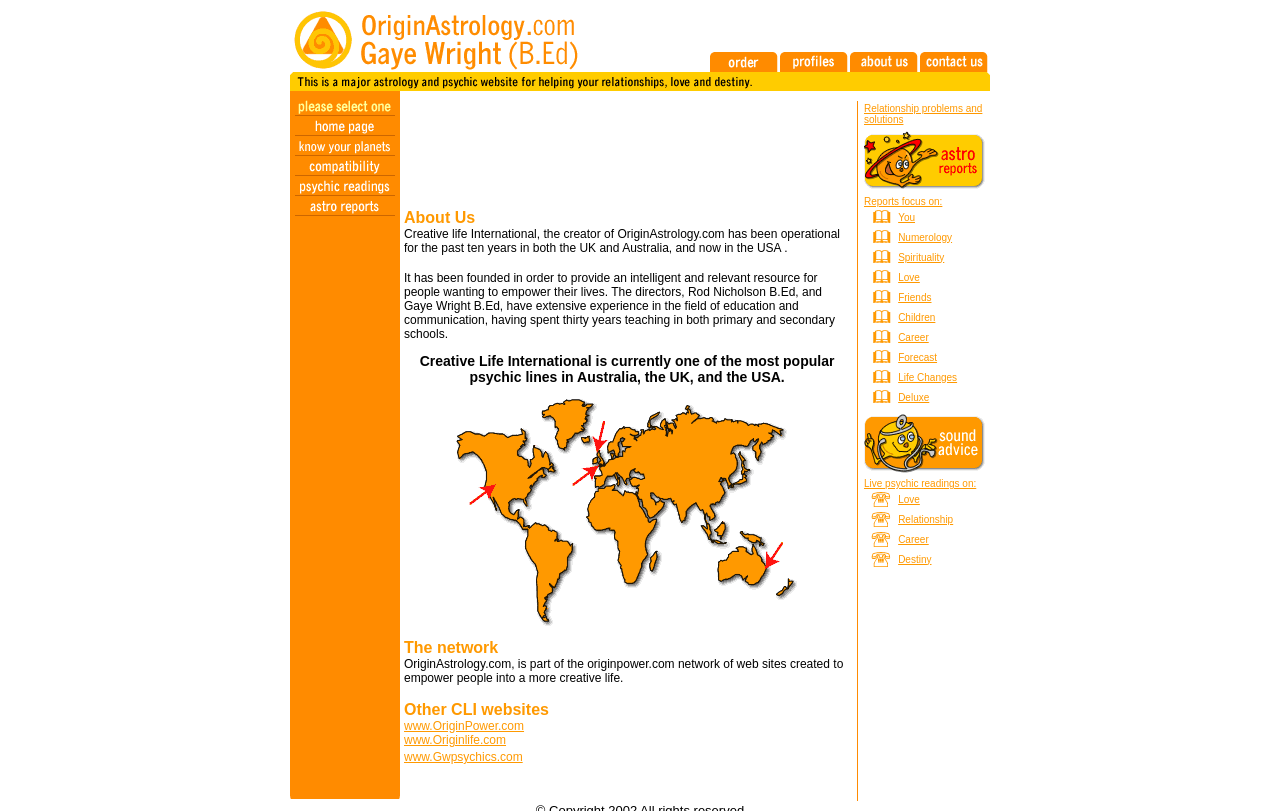Locate the bounding box of the UI element with the following description: "www.Gwpsychics.com".

[0.316, 0.925, 0.408, 0.942]